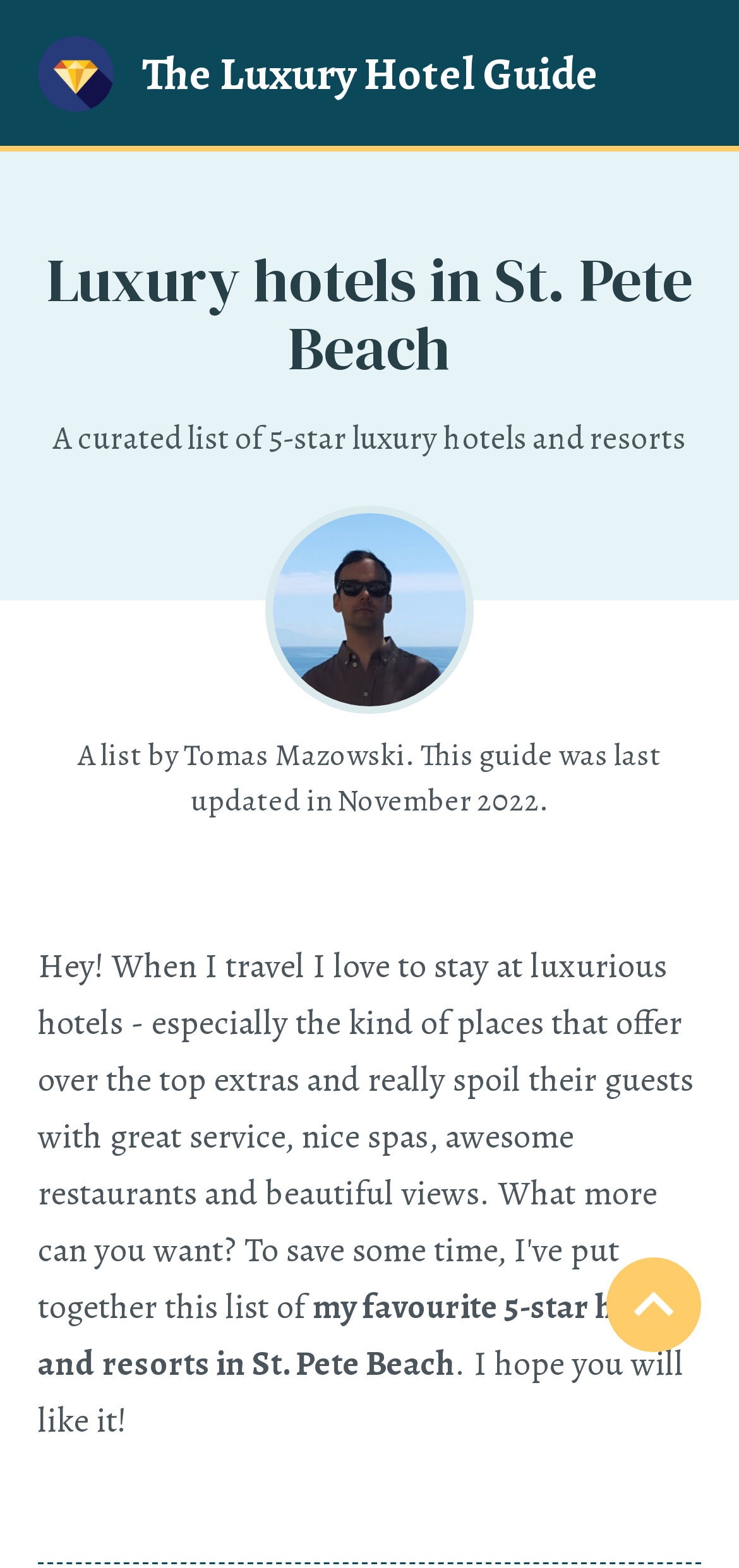Provide your answer in one word or a succinct phrase for the question: 
When was the guide last updated?

November 2022